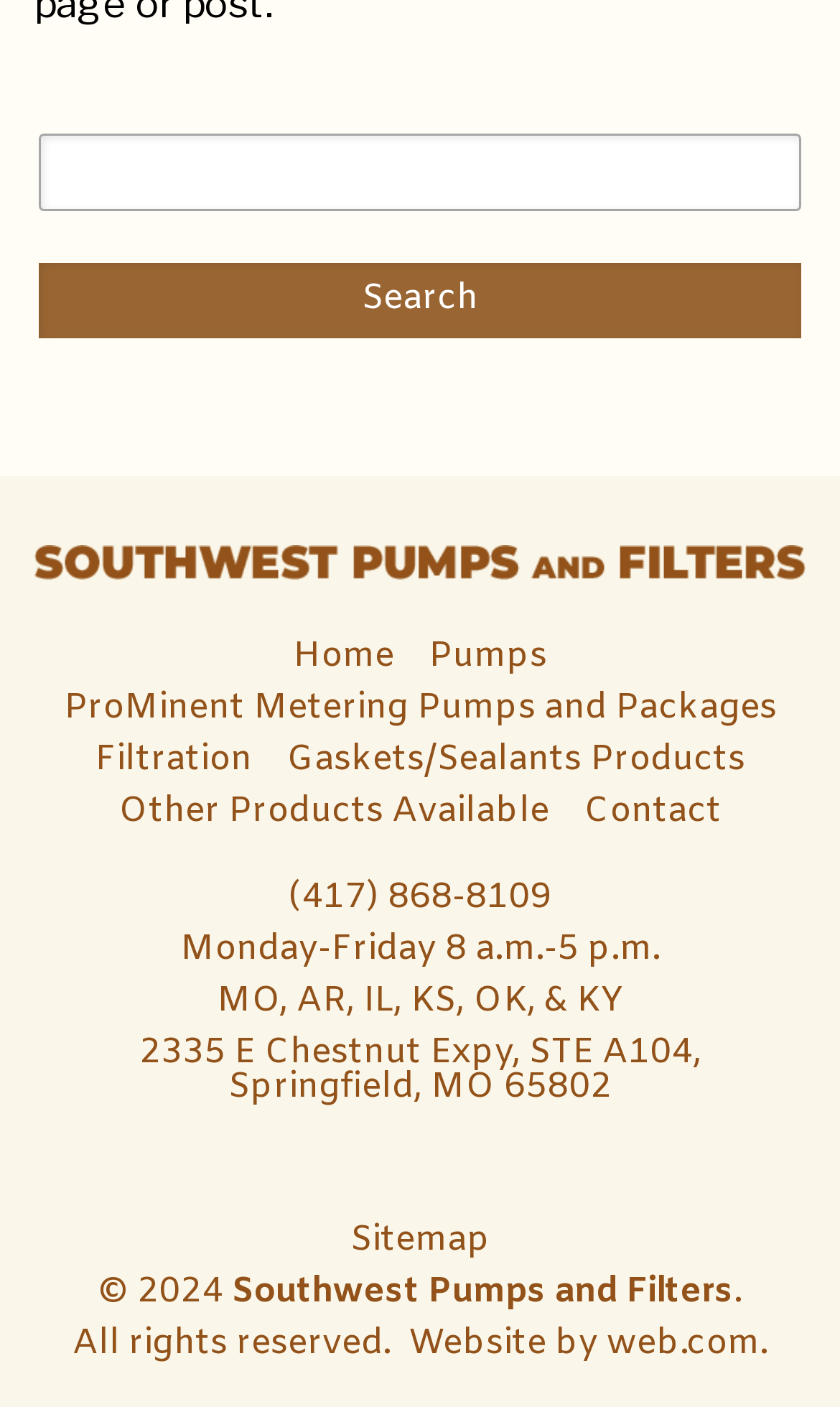Find the bounding box coordinates for the element described here: "alt="Avatar photo"".

None